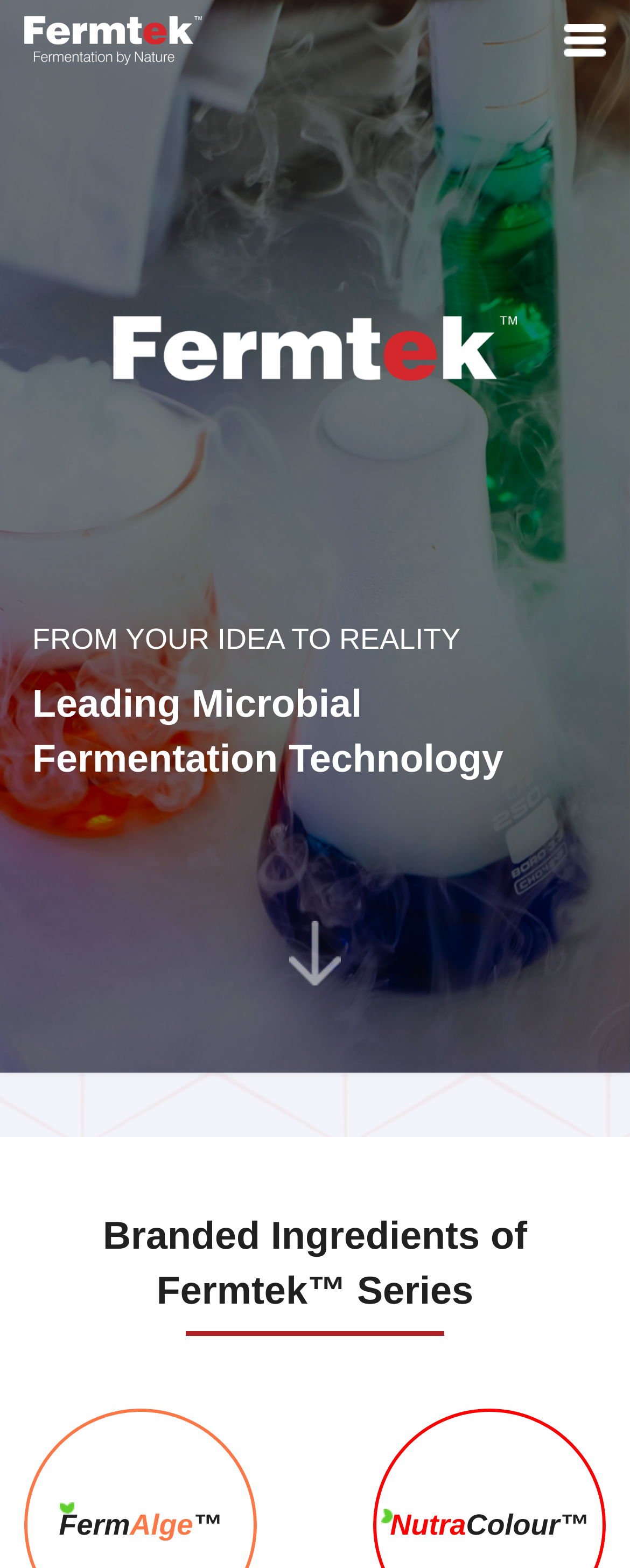What is the number of technical staff? Look at the image and give a one-word or short phrase answer.

40+